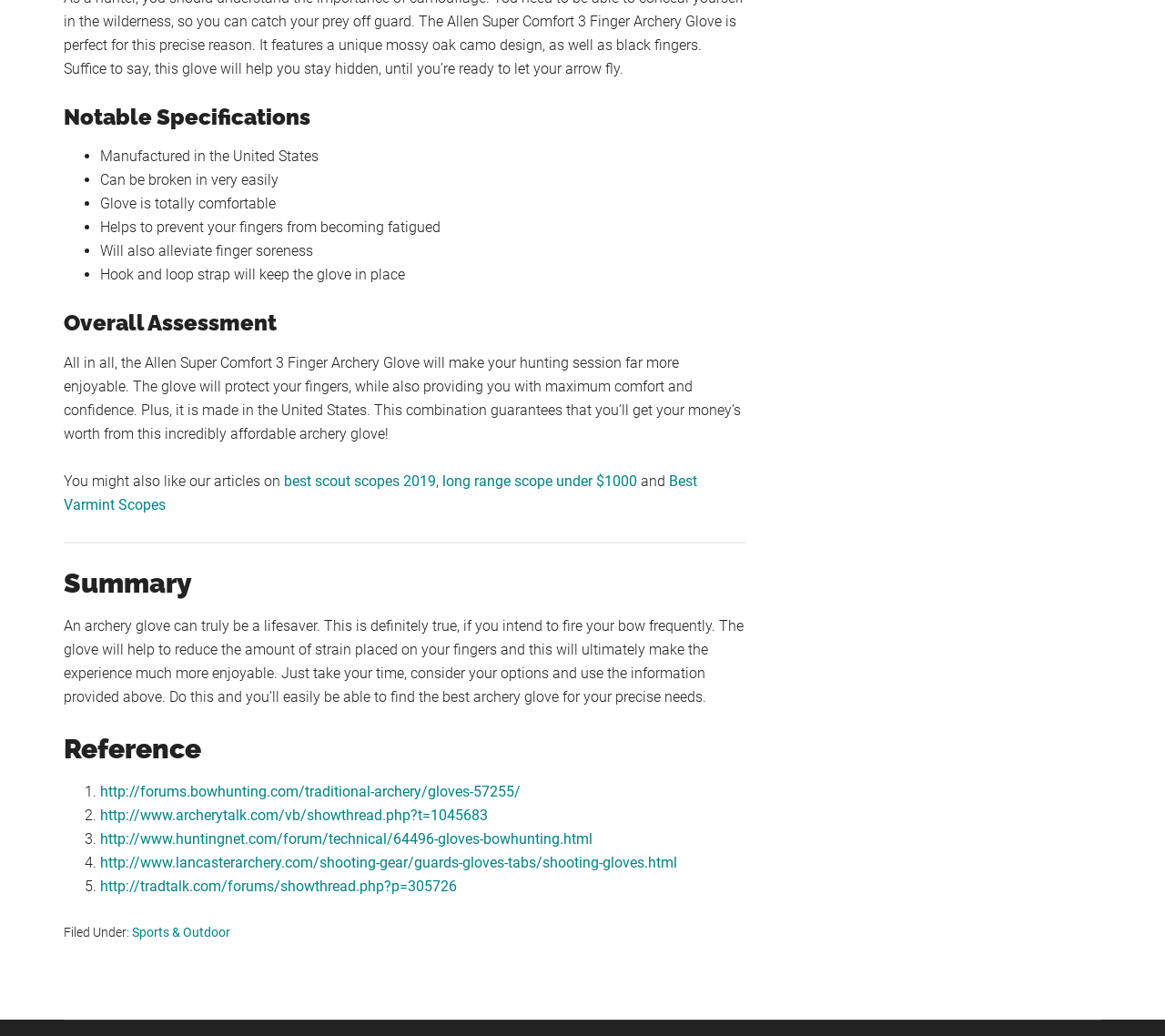Extract the bounding box coordinates of the UI element described: "Sports & Outdoor". Provide the coordinates in the format [left, top, right, bottom] with values ranging from 0 to 1.

[0.113, 0.893, 0.198, 0.907]